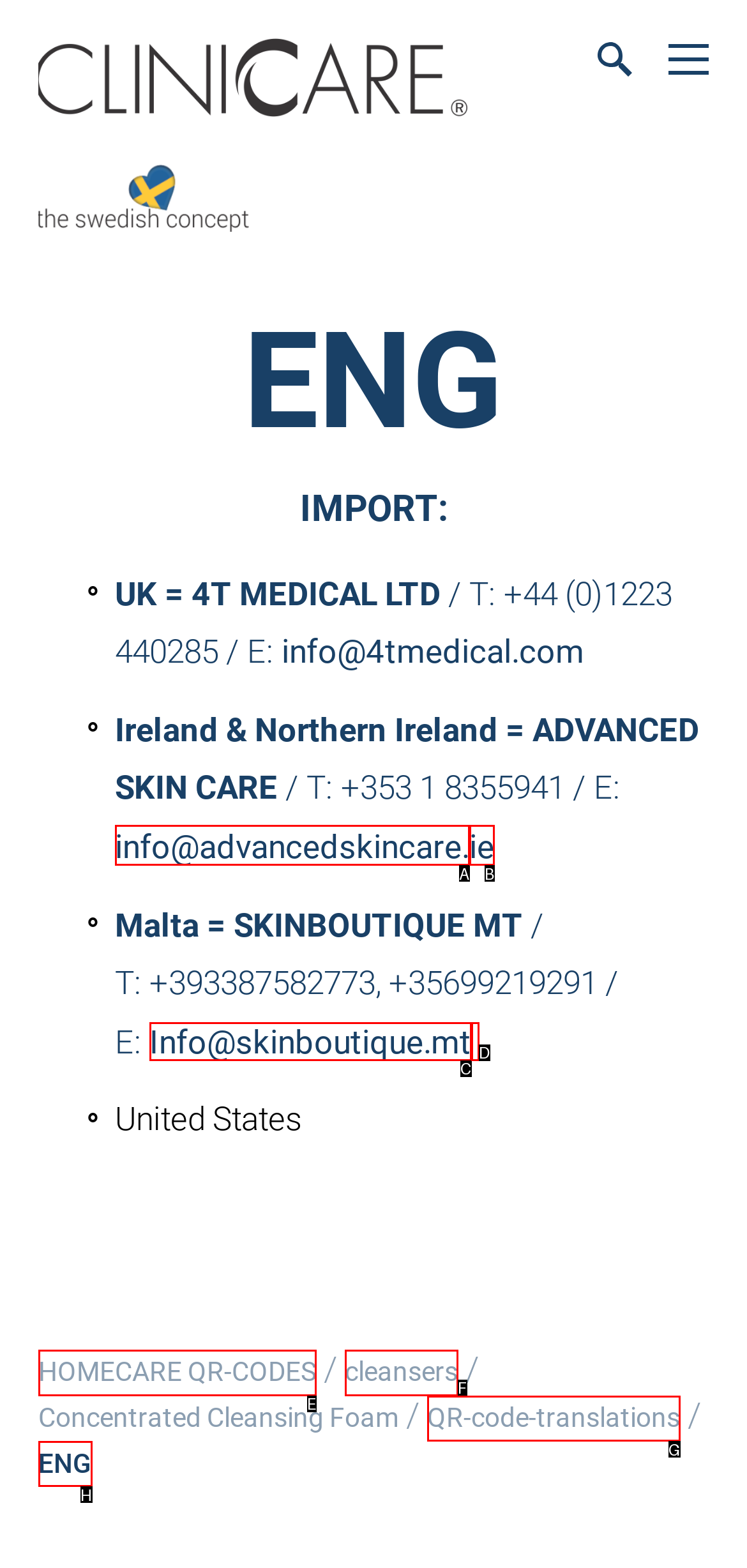Identify the letter of the option that best matches the following description: cleansers. Respond with the letter directly.

F